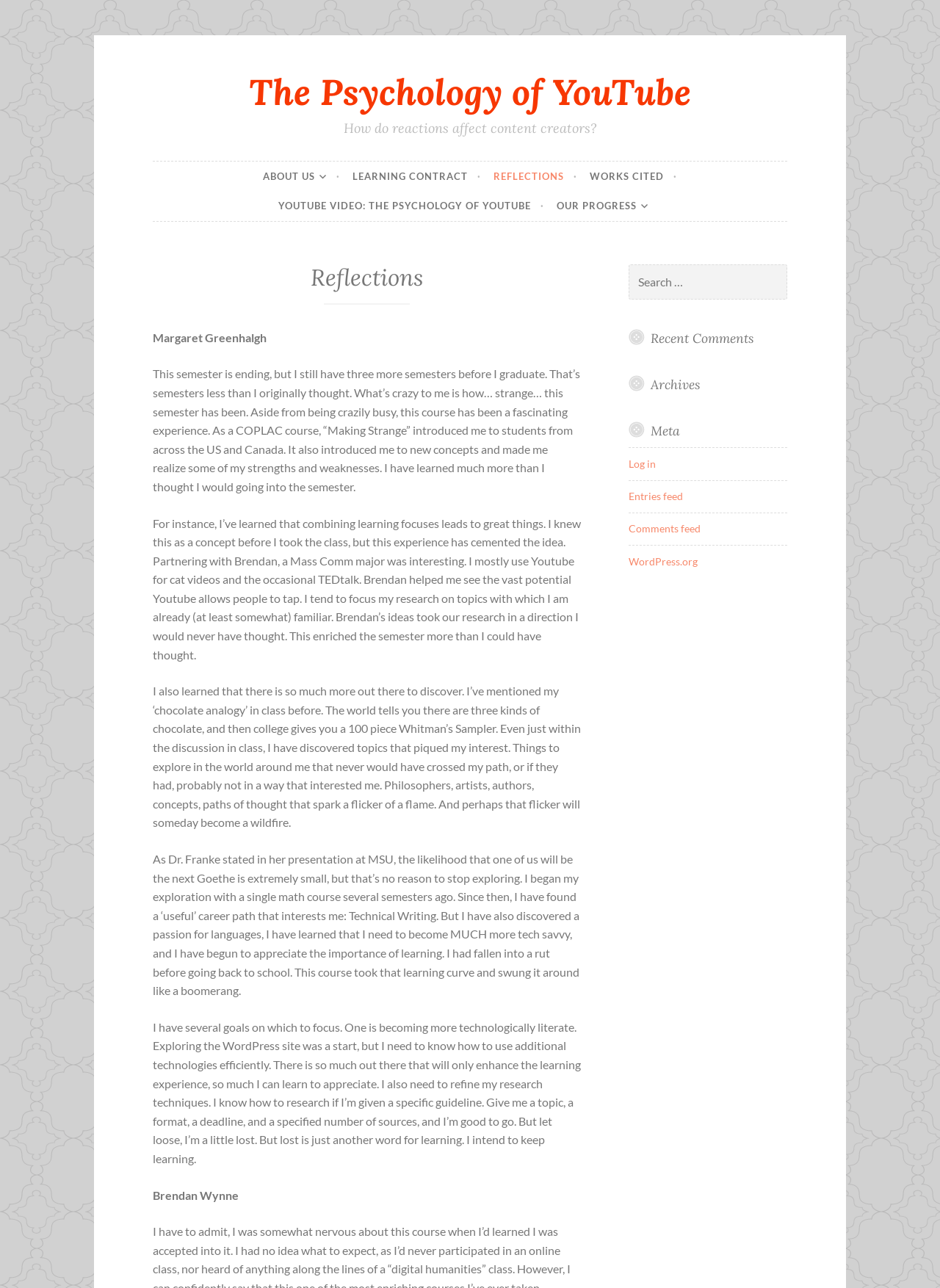Determine the bounding box coordinates of the clickable area required to perform the following instruction: "Click the 'Log in' link". The coordinates should be represented as four float numbers between 0 and 1: [left, top, right, bottom].

[0.669, 0.355, 0.698, 0.365]